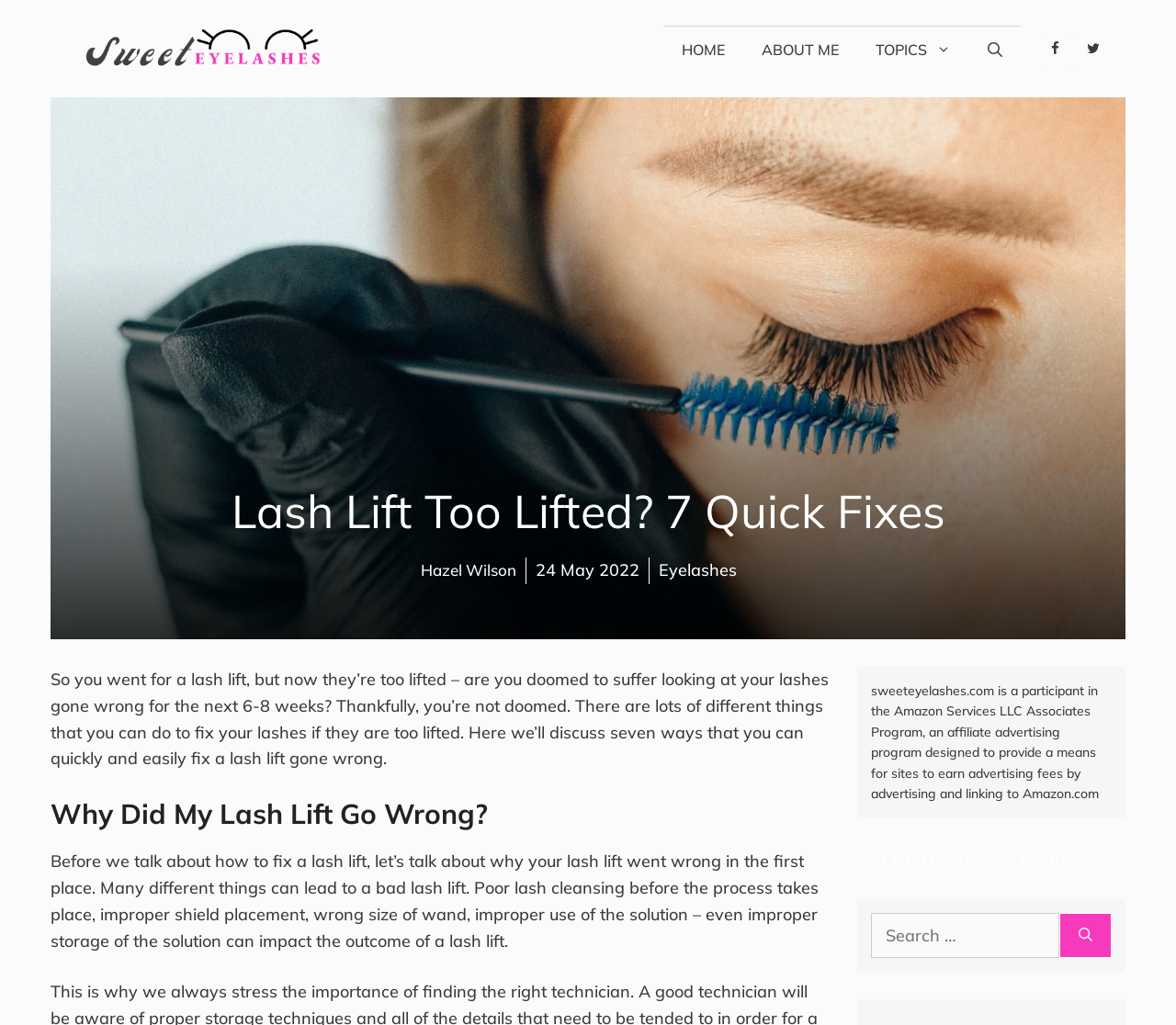Find the bounding box coordinates of the element's region that should be clicked in order to follow the given instruction: "Check where to buy". The coordinates should consist of four float numbers between 0 and 1, i.e., [left, top, right, bottom].

None